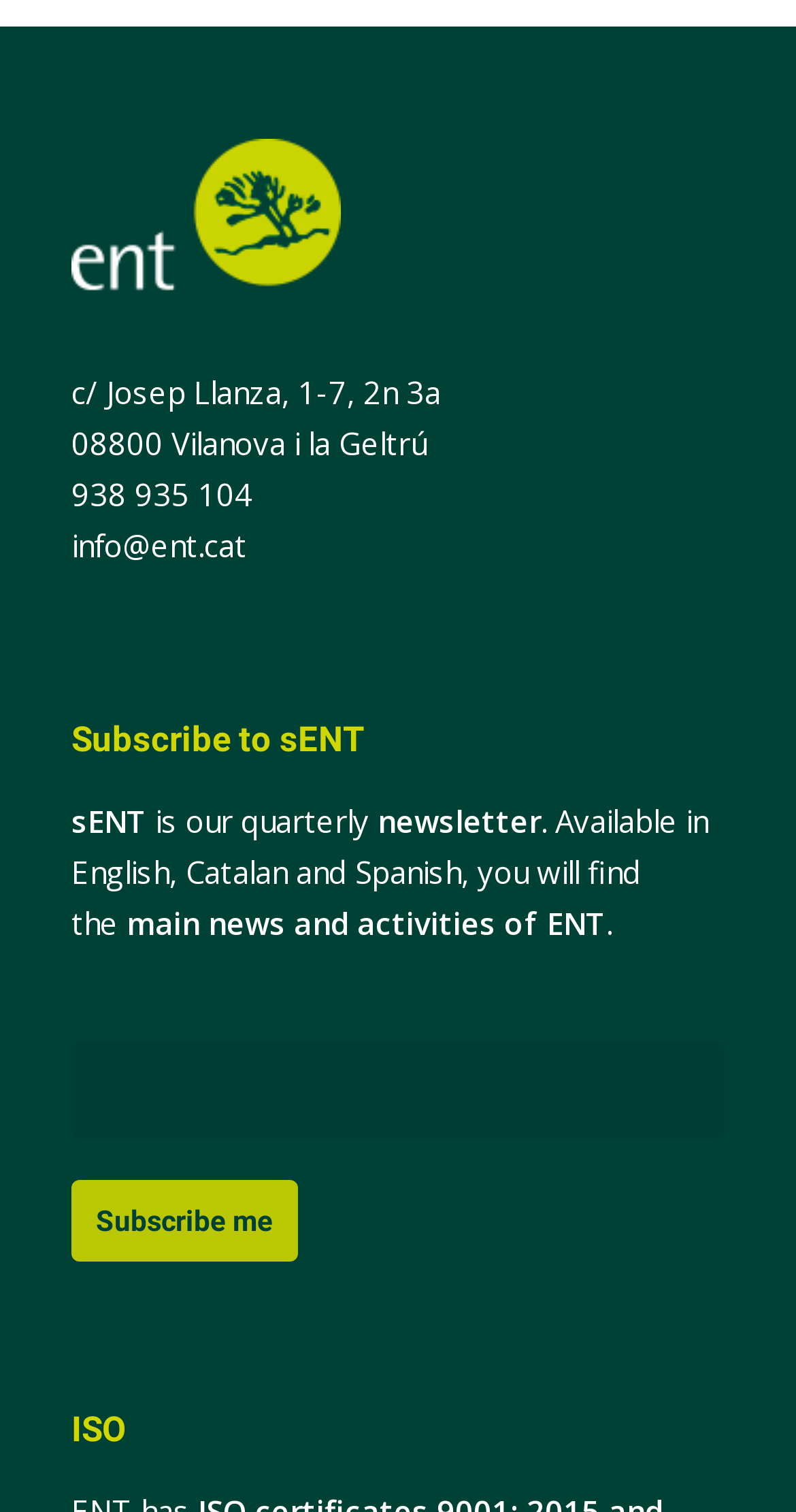Please give a one-word or short phrase response to the following question: 
What is the phone number of ENT?

938 935 104